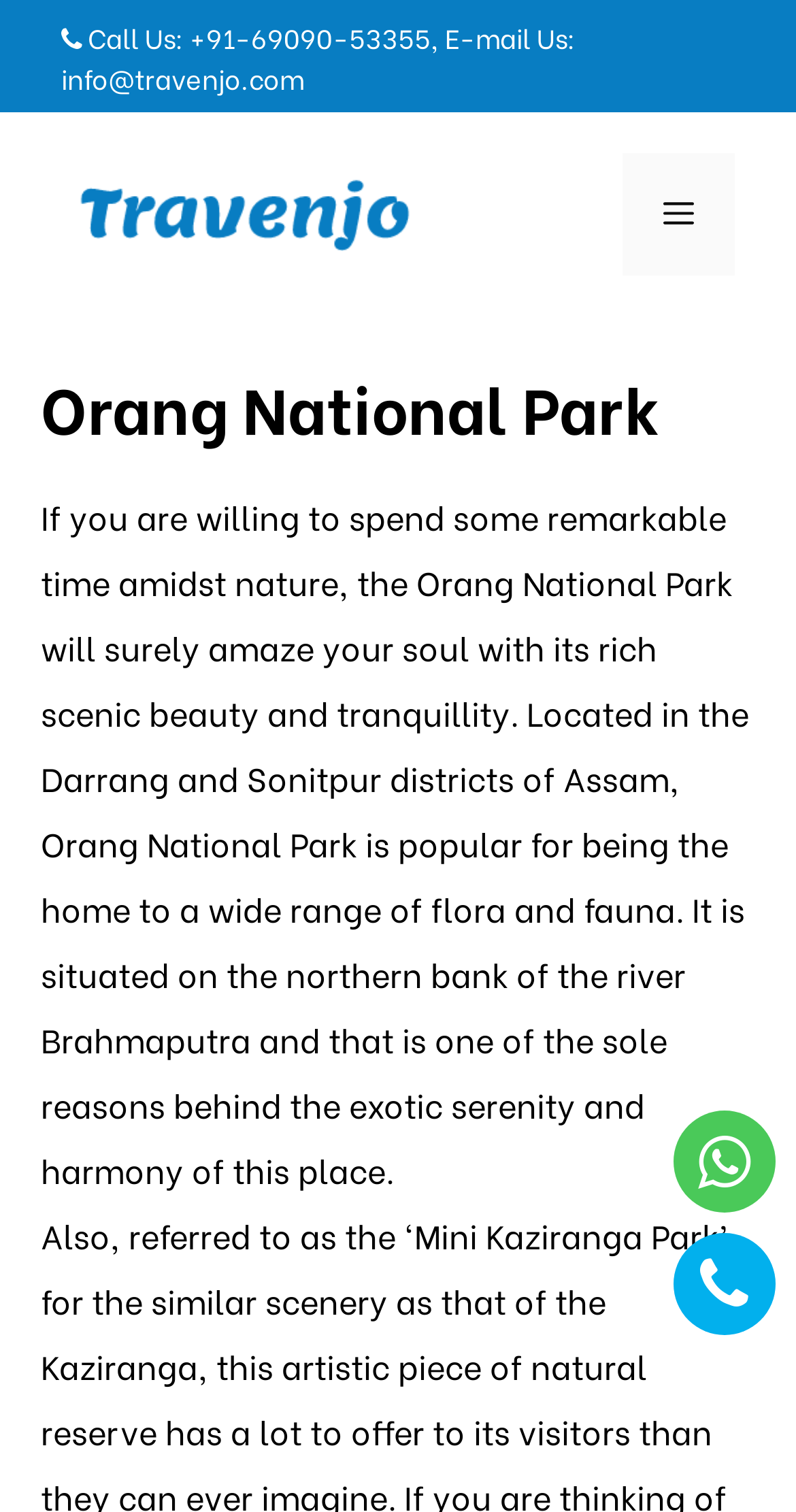Use a single word or phrase to answer the question: 
What is the email address to contact?

info@travenjo.com